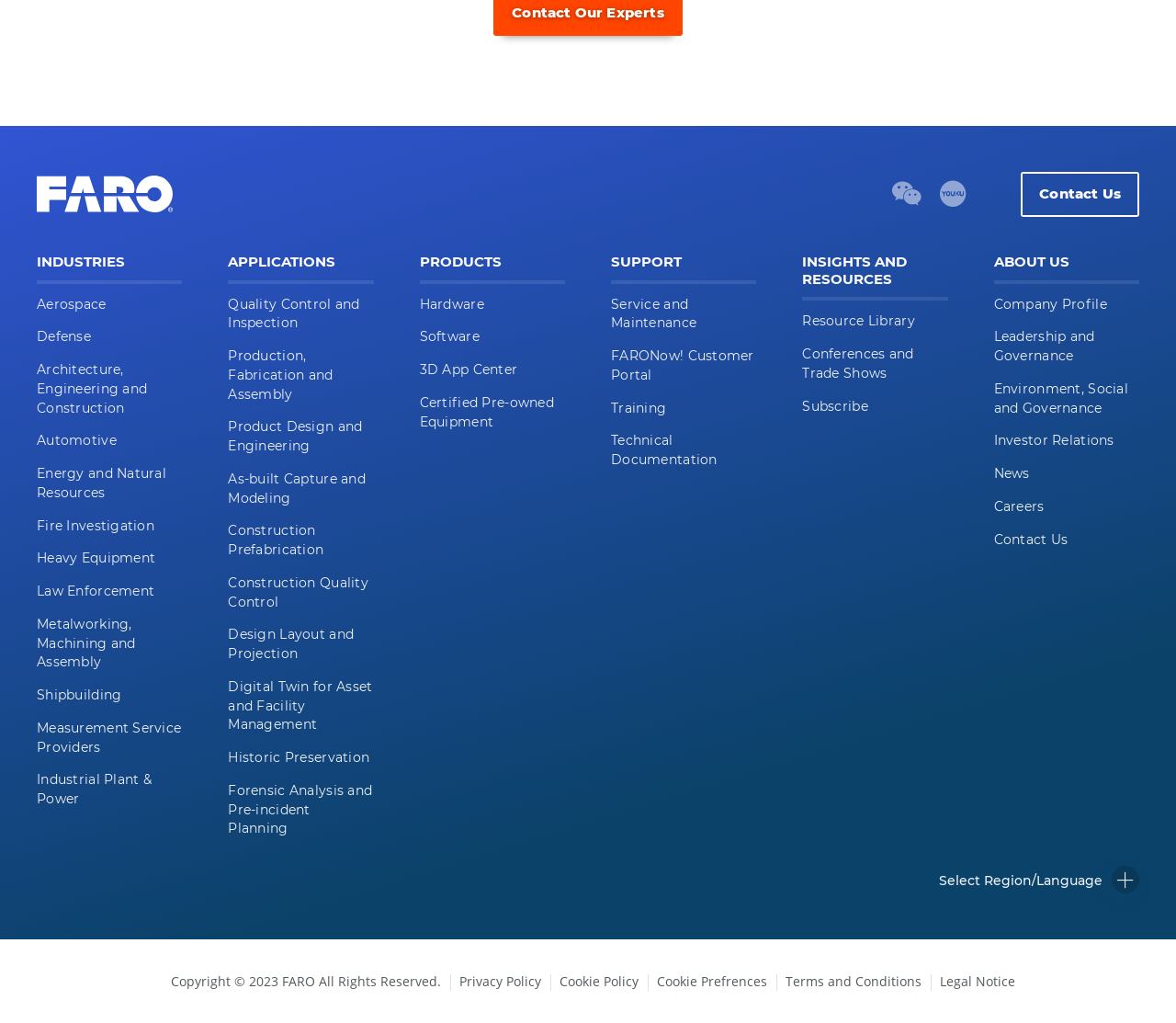What is the company name of the footer logo?
Please respond to the question with a detailed and thorough explanation.

The footer logo is an image with the text 'FARO Footer Logo', which indicates that the company name is FARO.